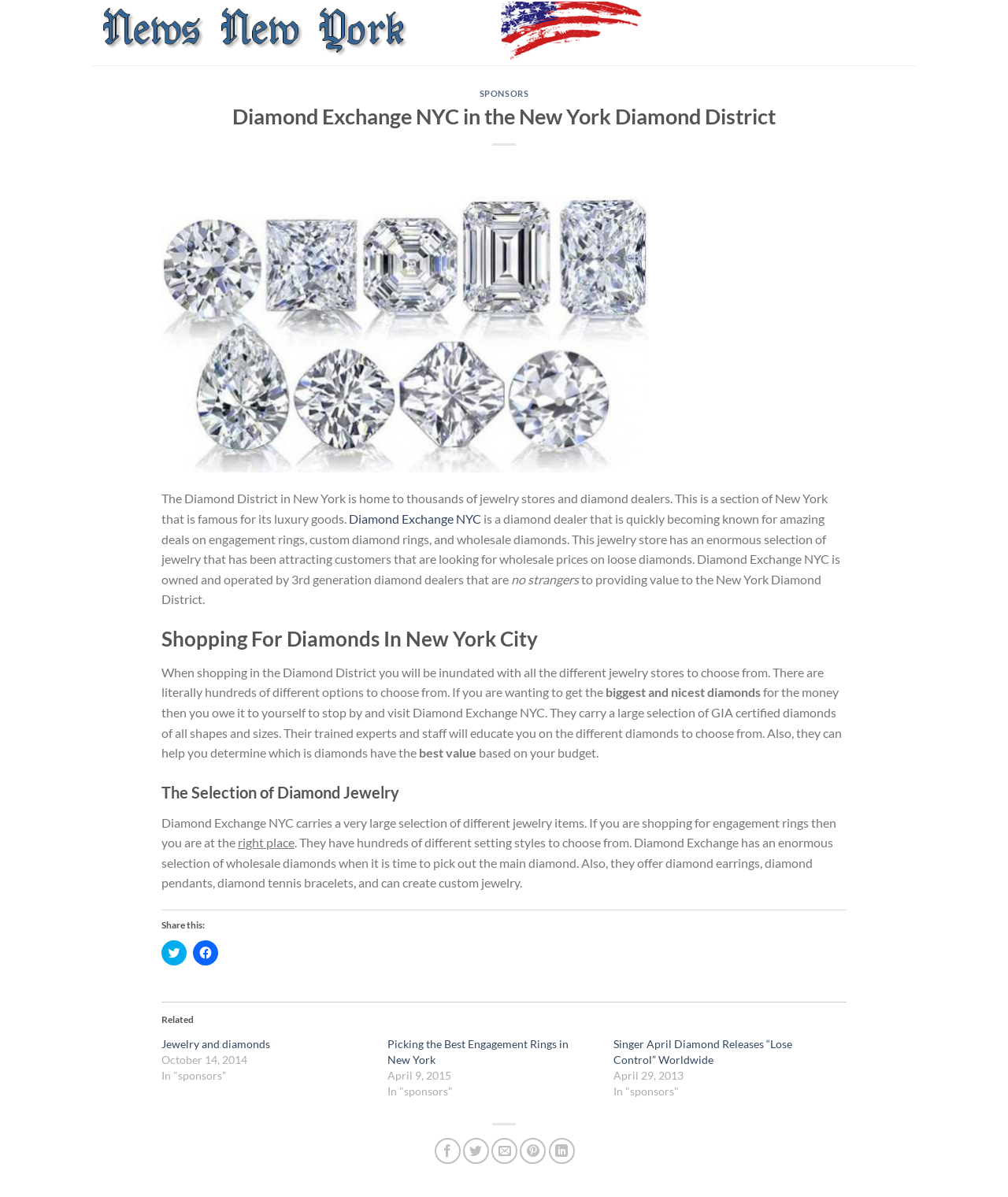Identify the bounding box coordinates of the element to click to follow this instruction: 'Read about 'Shopping For Diamonds In New York City''. Ensure the coordinates are four float values between 0 and 1, provided as [left, top, right, bottom].

[0.16, 0.523, 0.84, 0.545]